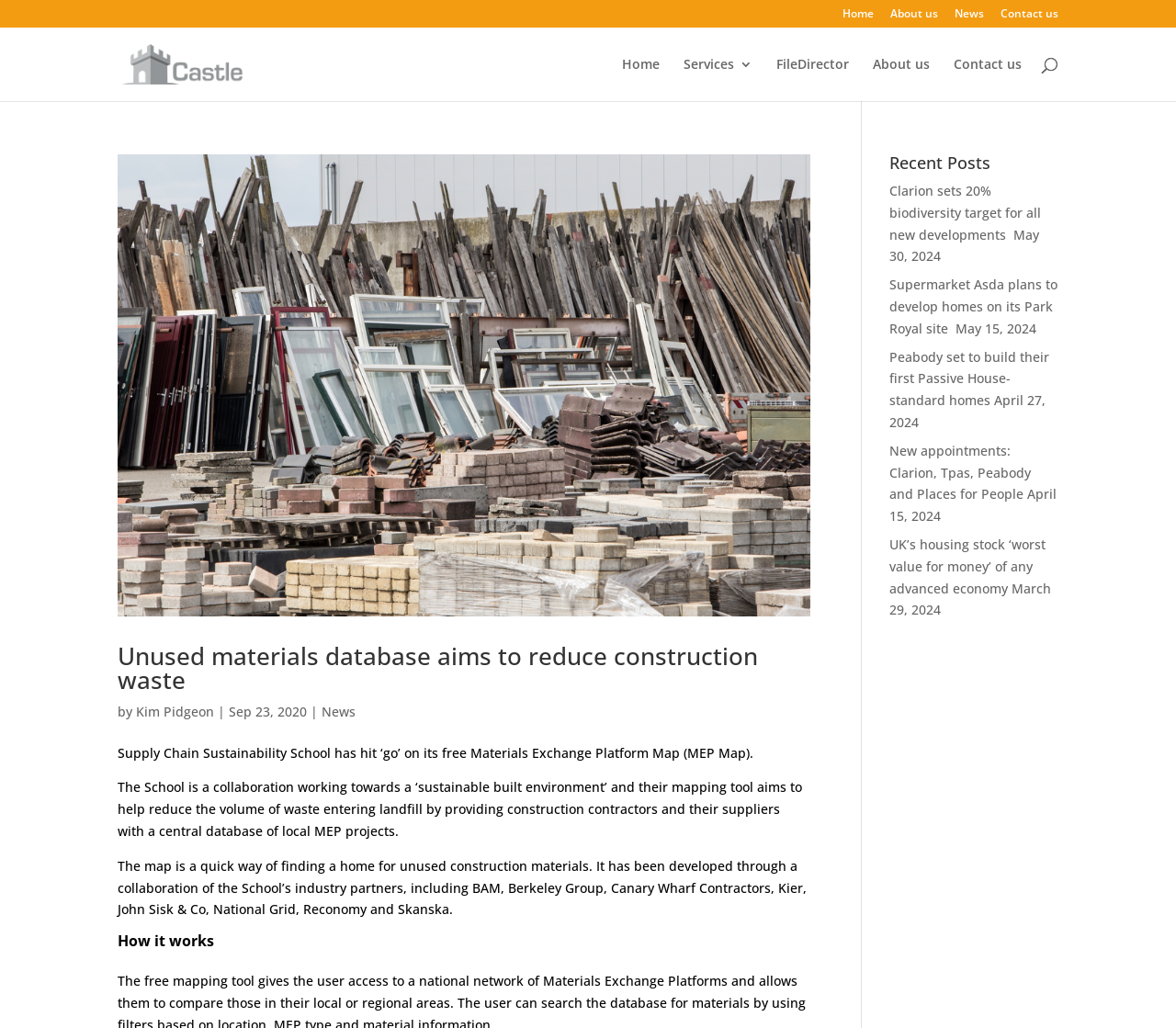Please identify the bounding box coordinates of the clickable area that will fulfill the following instruction: "View the 'Recent Posts'". The coordinates should be in the format of four float numbers between 0 and 1, i.e., [left, top, right, bottom].

[0.756, 0.15, 0.9, 0.175]